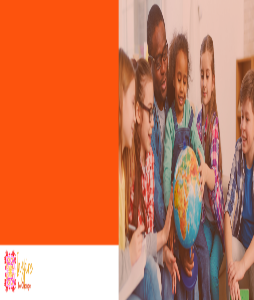Answer the question briefly using a single word or phrase: 
What is the theme of the webinar related to?

Personal principles